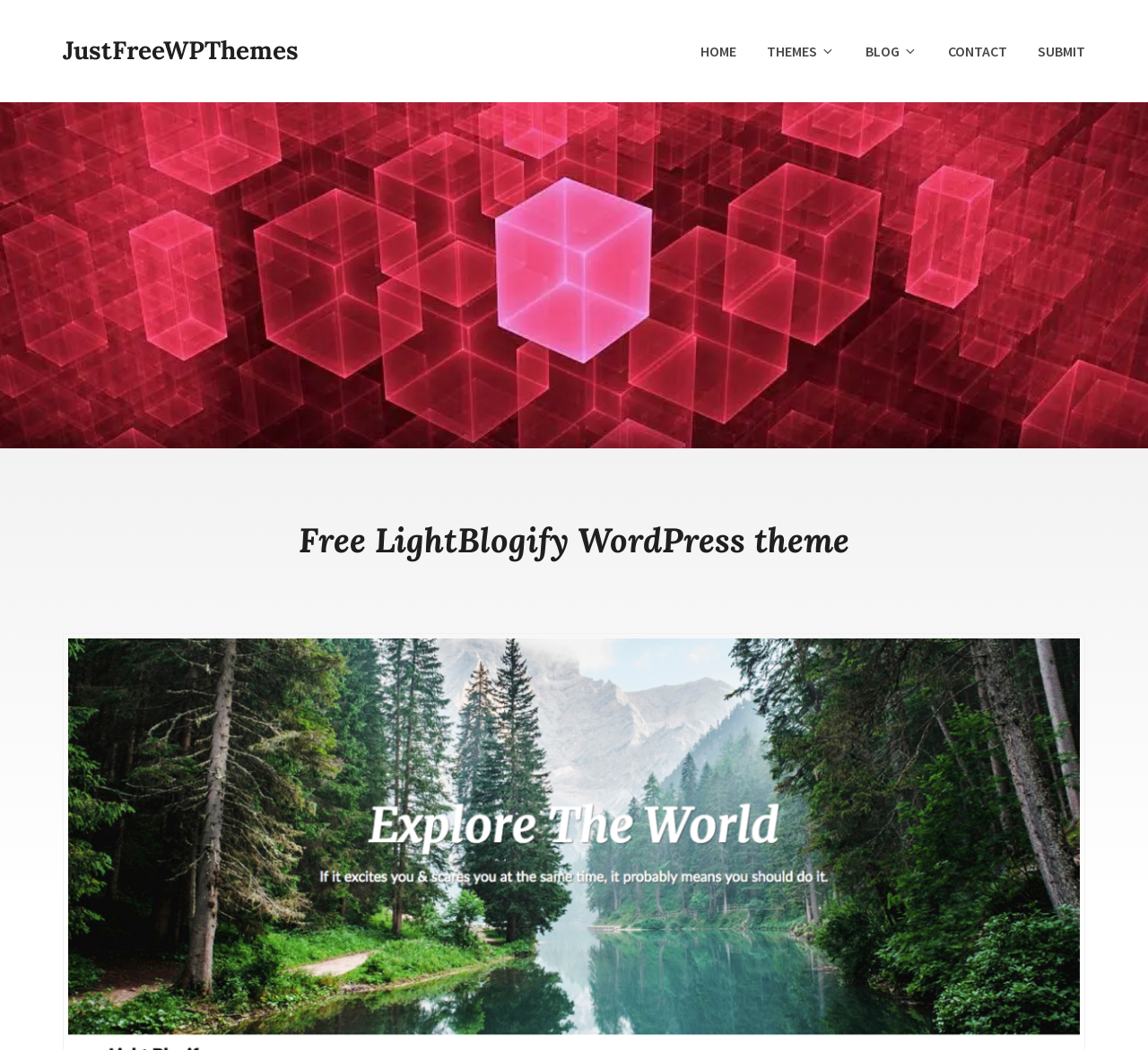How many menu items are in the primary menu? Observe the screenshot and provide a one-word or short phrase answer.

5